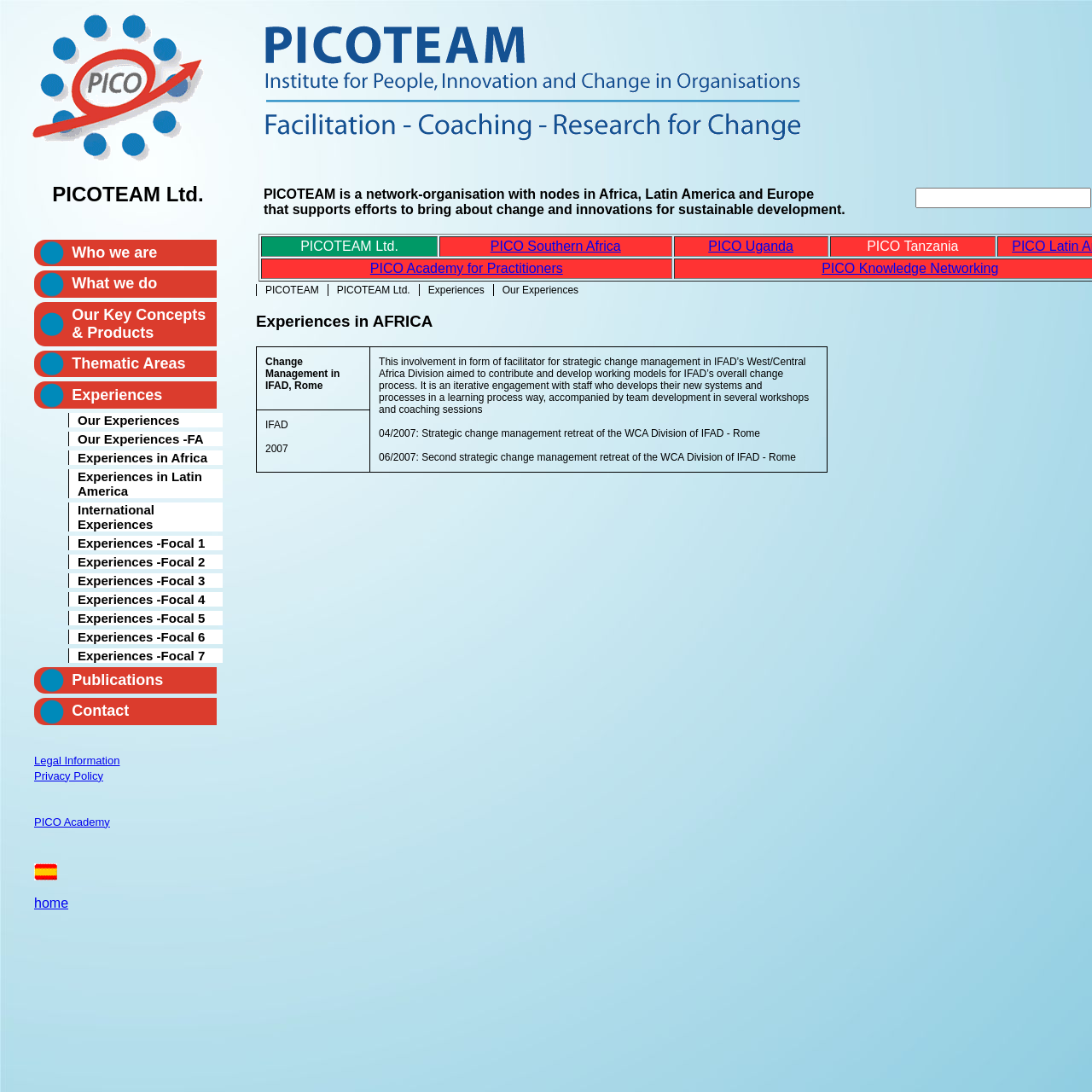Select the bounding box coordinates of the element I need to click to carry out the following instruction: "Read about Change Management in IFAD, Rome".

[0.235, 0.318, 0.339, 0.375]